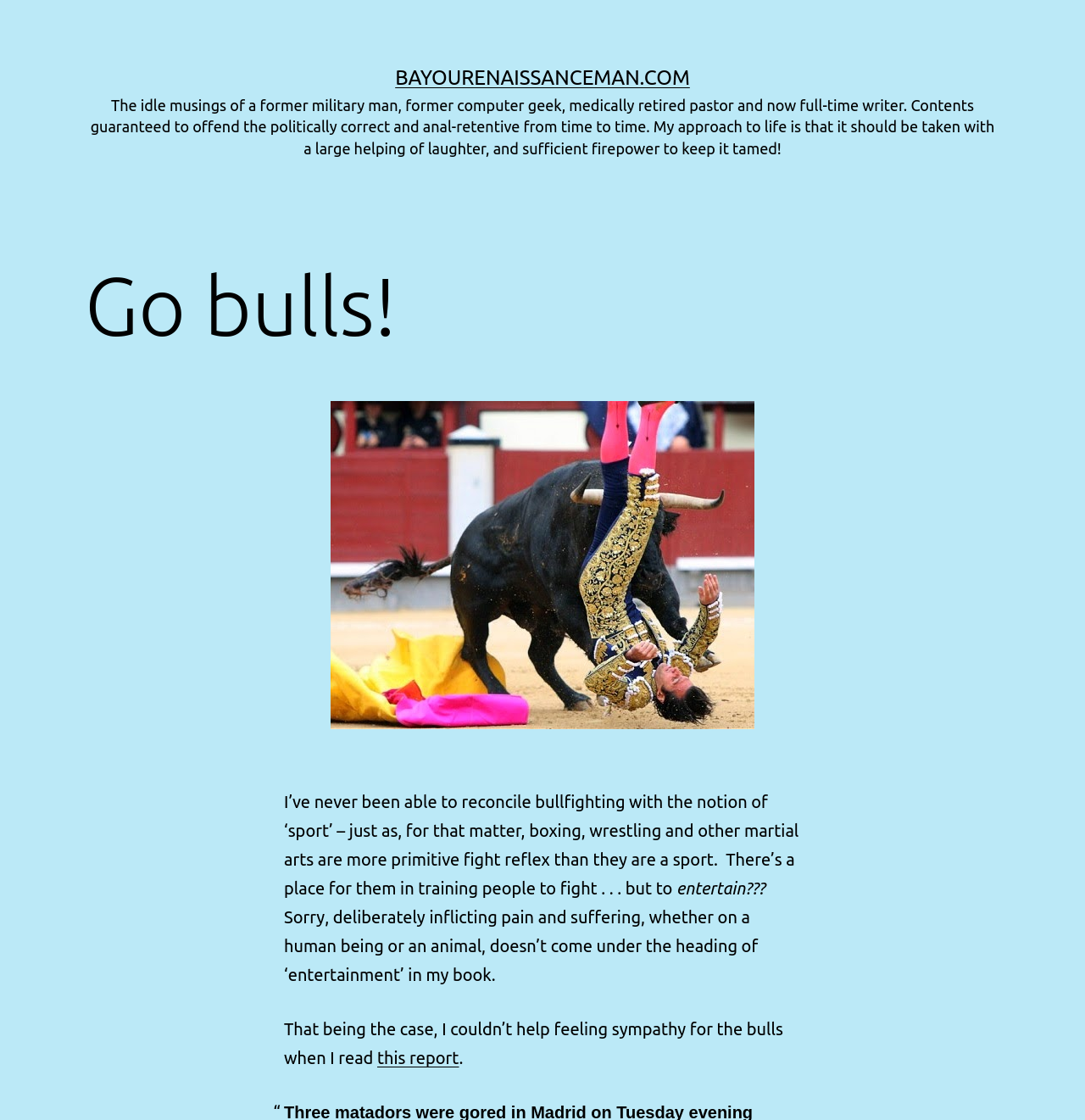Determine the bounding box coordinates of the UI element that matches the following description: "Help". The coordinates should be four float numbers between 0 and 1 in the format [left, top, right, bottom].

None